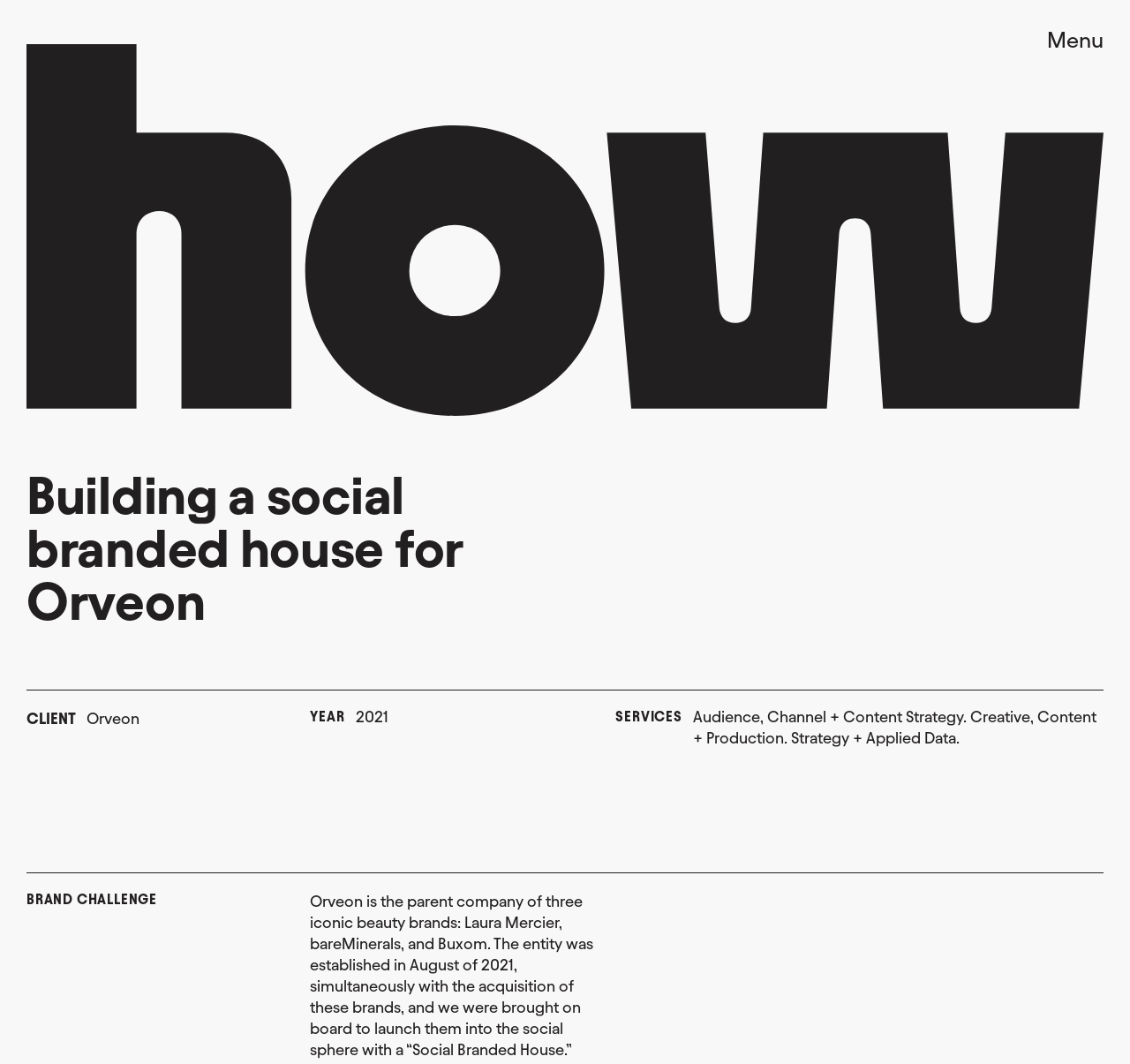Please identify the bounding box coordinates of the region to click in order to complete the given instruction: "Check the agency's address". The coordinates should be four float numbers between 0 and 1, i.e., [left, top, right, bottom].

[0.545, 0.978, 0.776, 0.993]